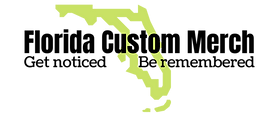What is the focus of the brand?
Please provide a detailed and comprehensive answer to the question.

The brand 'Florida Custom Merch' focuses on providing custom merchandise designed to make a lasting impression, as emphasized by the slogan 'Get noticed Be remembered'.